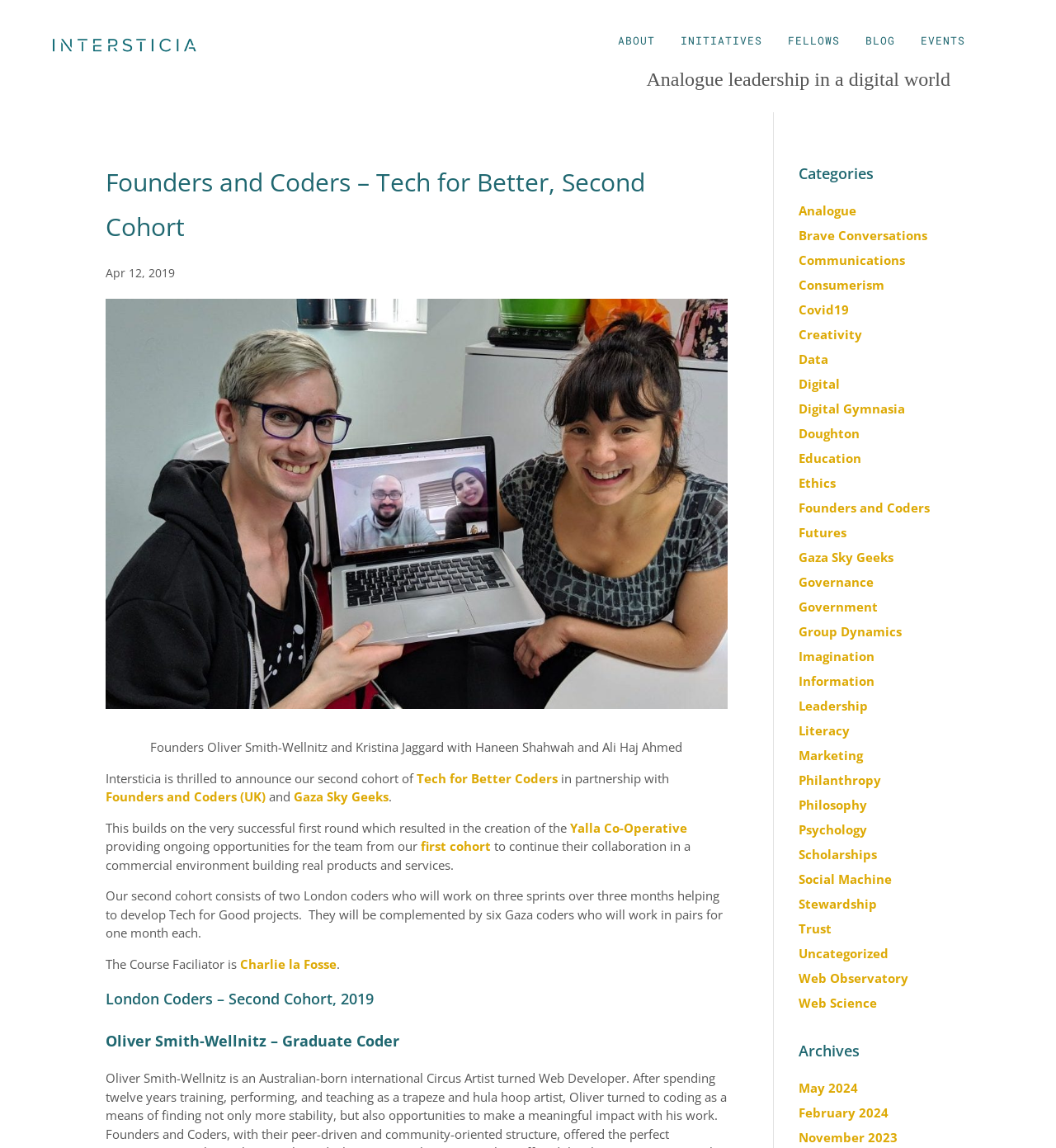Locate the bounding box of the UI element based on this description: "Founders and Coders (UK)". Provide four float numbers between 0 and 1 as [left, top, right, bottom].

[0.1, 0.689, 0.252, 0.704]